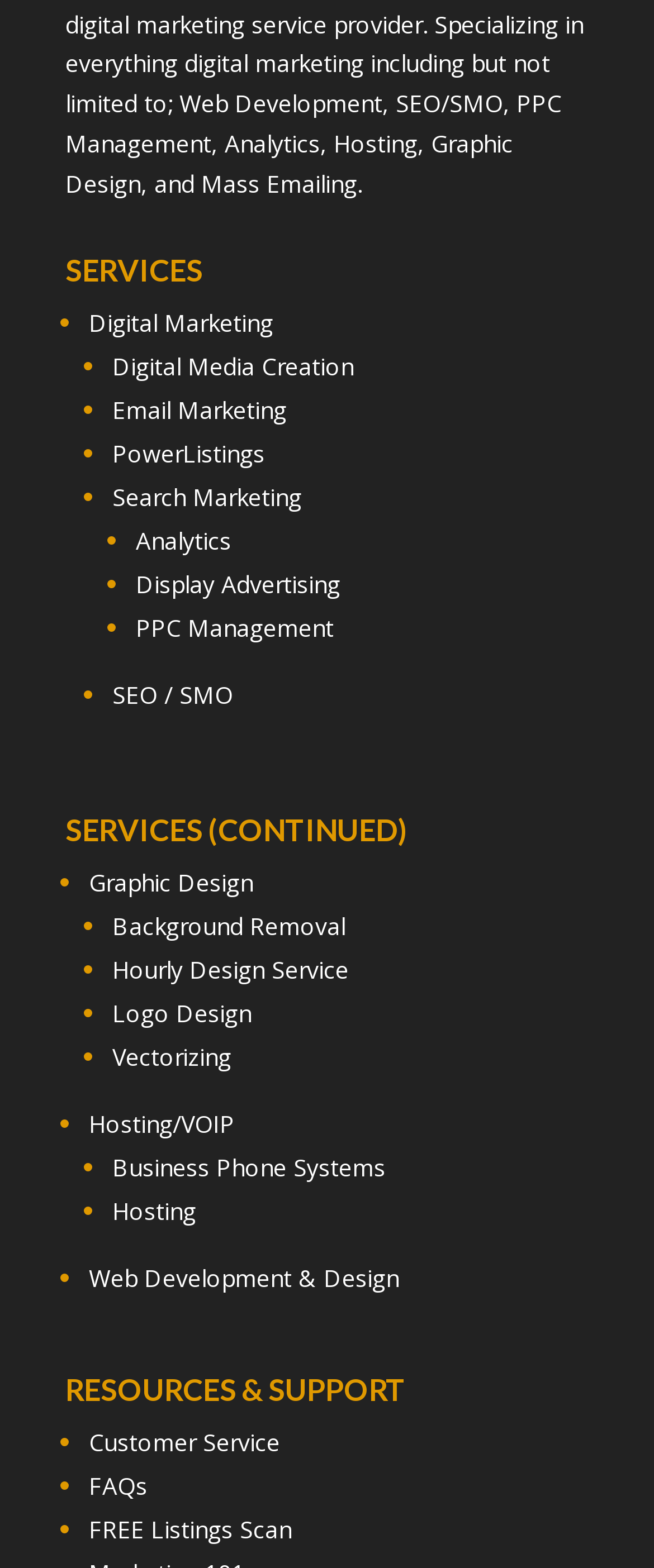Locate the bounding box coordinates of the element's region that should be clicked to carry out the following instruction: "View Search Marketing". The coordinates need to be four float numbers between 0 and 1, i.e., [left, top, right, bottom].

[0.172, 0.306, 0.462, 0.327]